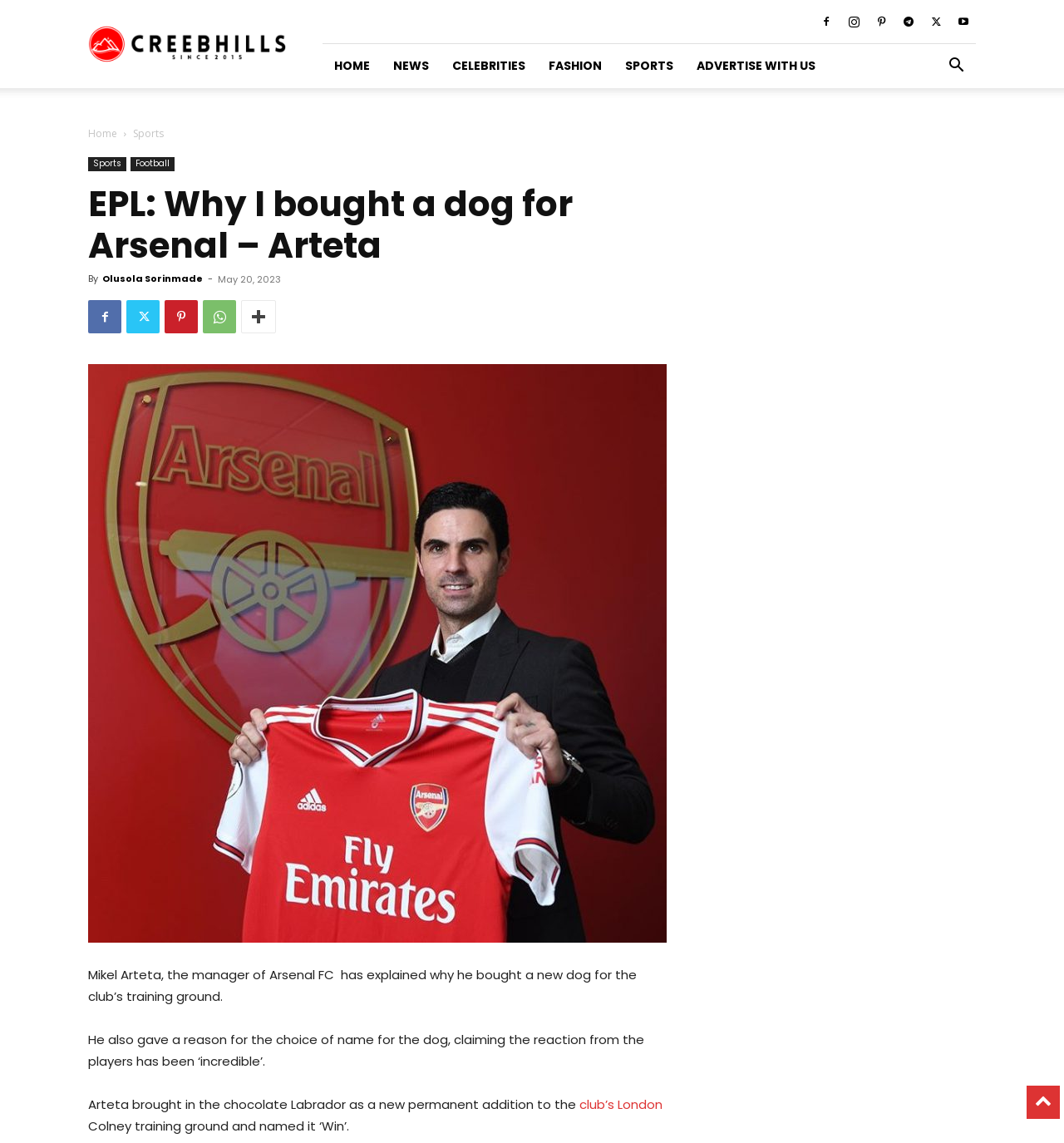Provide the bounding box coordinates in the format (top-left x, top-left y, bottom-right x, bottom-right y). All values are floating point numbers between 0 and 1. Determine the bounding box coordinate of the UI element described as: title="arsenal-20191220-0002"

[0.083, 0.319, 0.627, 0.825]